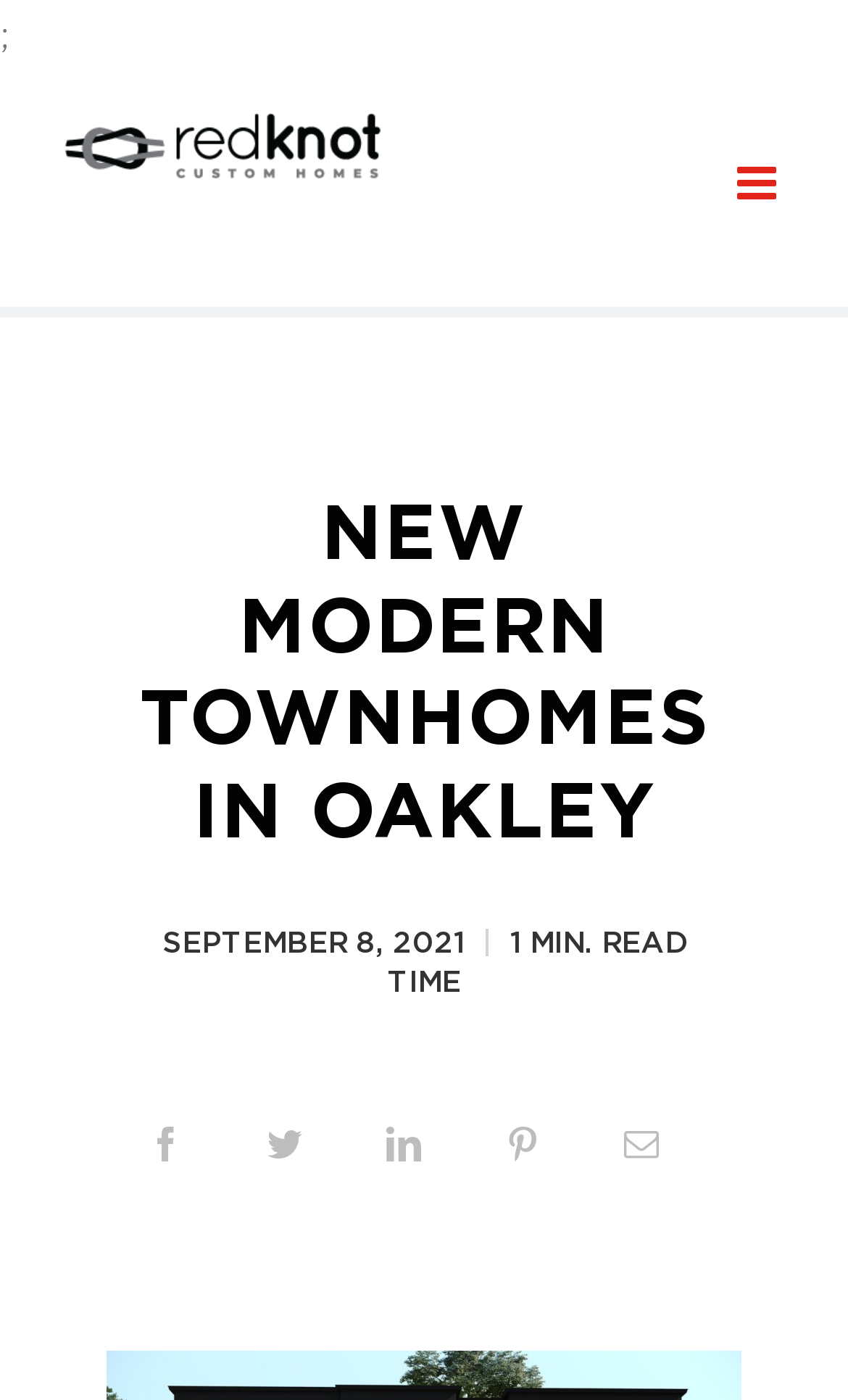Highlight the bounding box coordinates of the element you need to click to perform the following instruction: "Read the article about new modern townhomes in Oakley."

[0.15, 0.351, 0.85, 0.615]